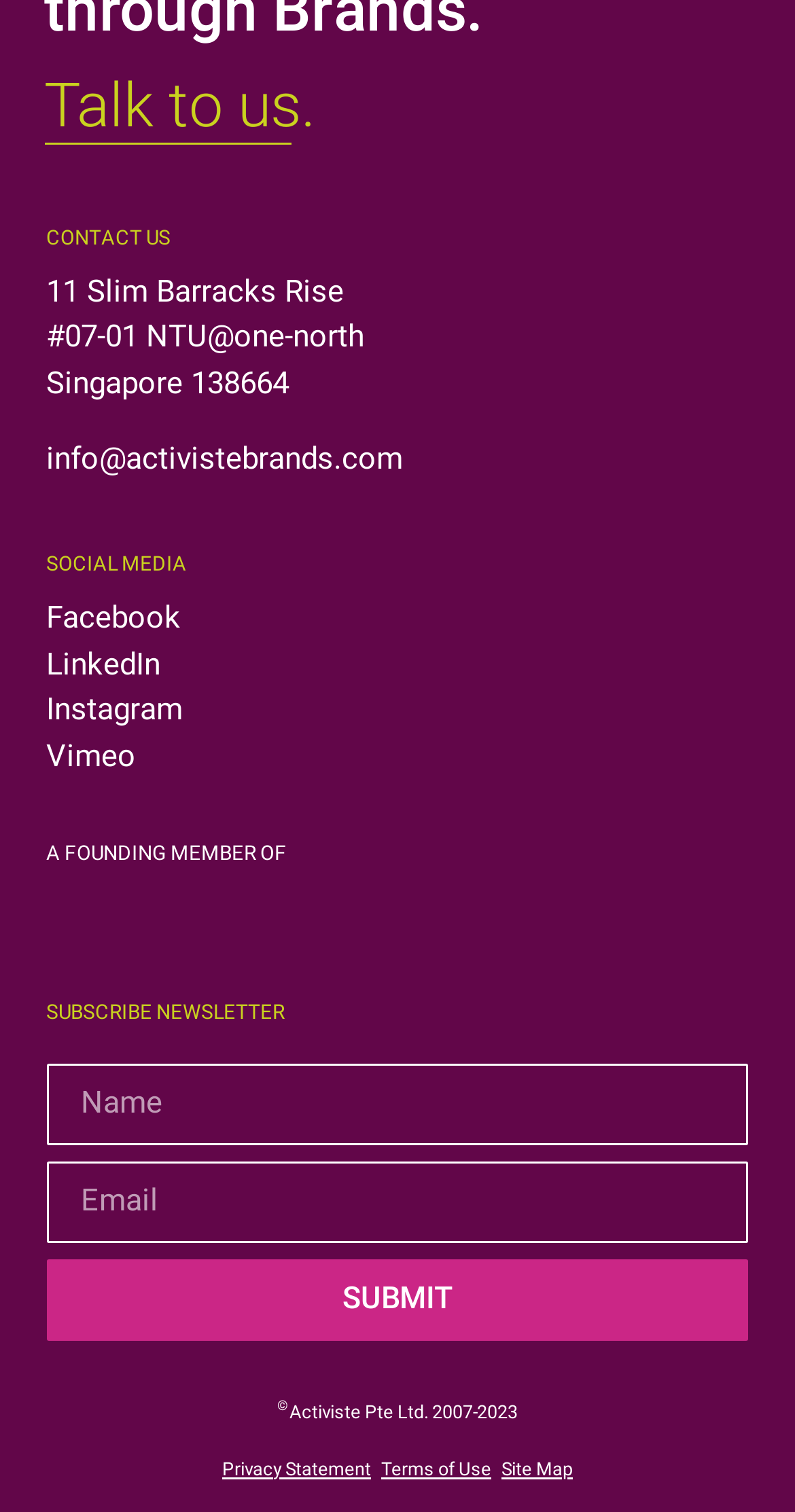What social media platforms does Activiste Brands have?
Observe the image and answer the question with a one-word or short phrase response.

Facebook, LinkedIn, Instagram, Vimeo